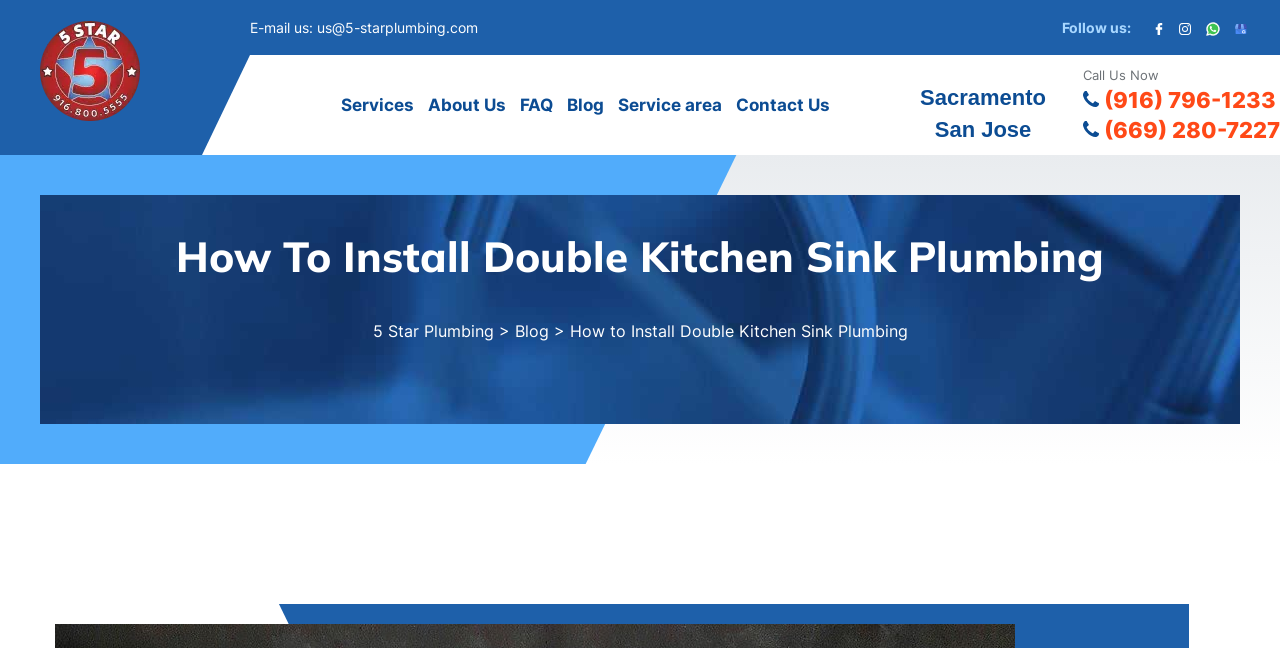Offer a detailed account of what is visible on the webpage.

This webpage is about installing a double kitchen sink plumbing, specifically from 5 Star Plumbing. At the top left, there is a logo of the company, accompanied by a navigation menu with links to services, about us, FAQ, blog, service area, and contact us. 

On the top right, there are social media links with corresponding icons, including an email address. Below the navigation menu, there is a large background image that spans almost the entire width of the page, with a heading "How To Install Double Kitchen Sink Plumbing" in the center. 

To the left of the heading, there is a link to "5 Star Plumbing" and a "Blog" link to the right. Below the heading, there is a brief introduction to the topic, which is not fully visible in the screenshot. 

At the bottom of the page, there are two columns of text and links. The left column lists locations, including Sacramento and San Jose, while the right column has a "Call Us Now" button and two phone numbers, each with a corresponding icon.